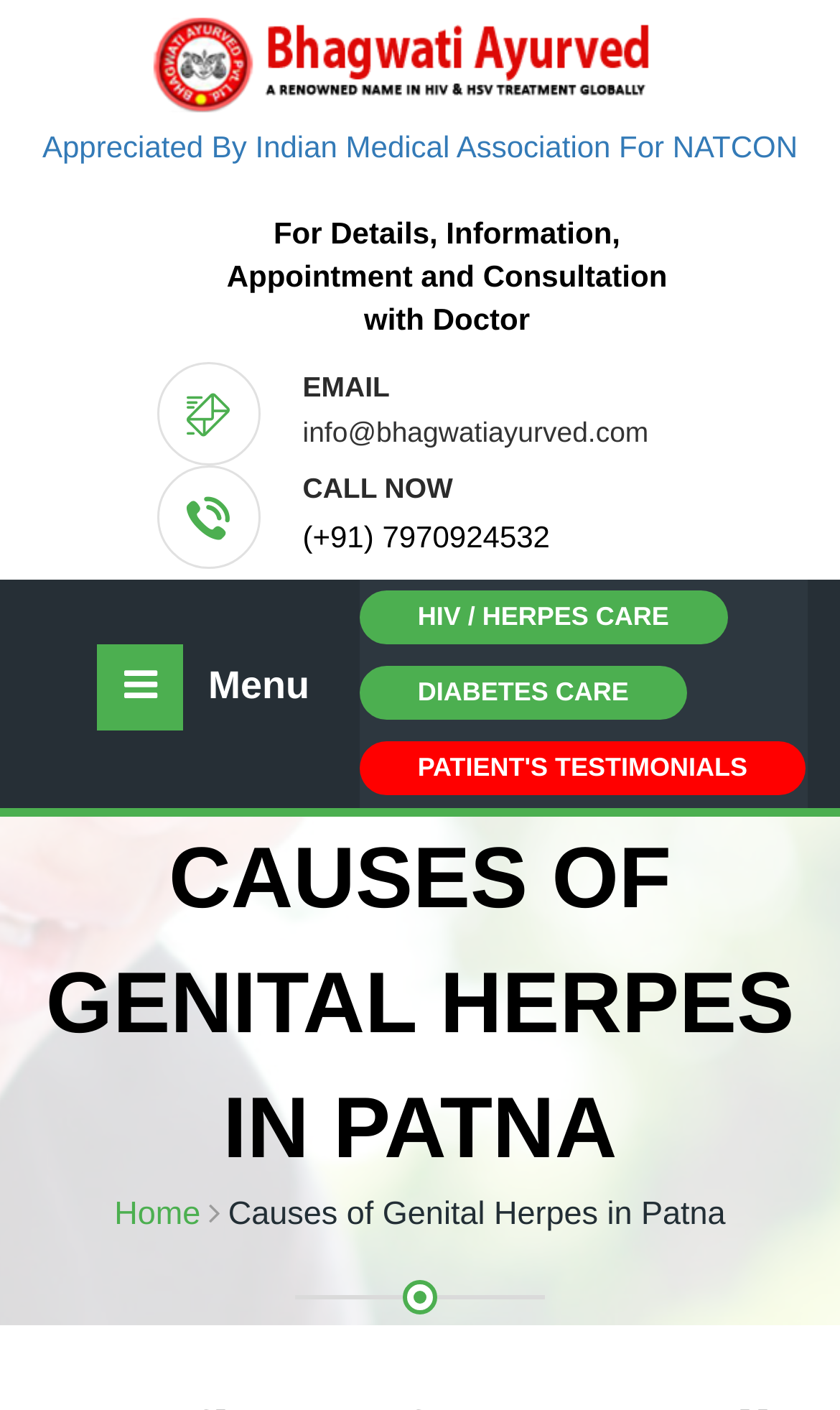Extract the main title from the webpage.

CAUSES OF GENITAL HERPES IN PATNA